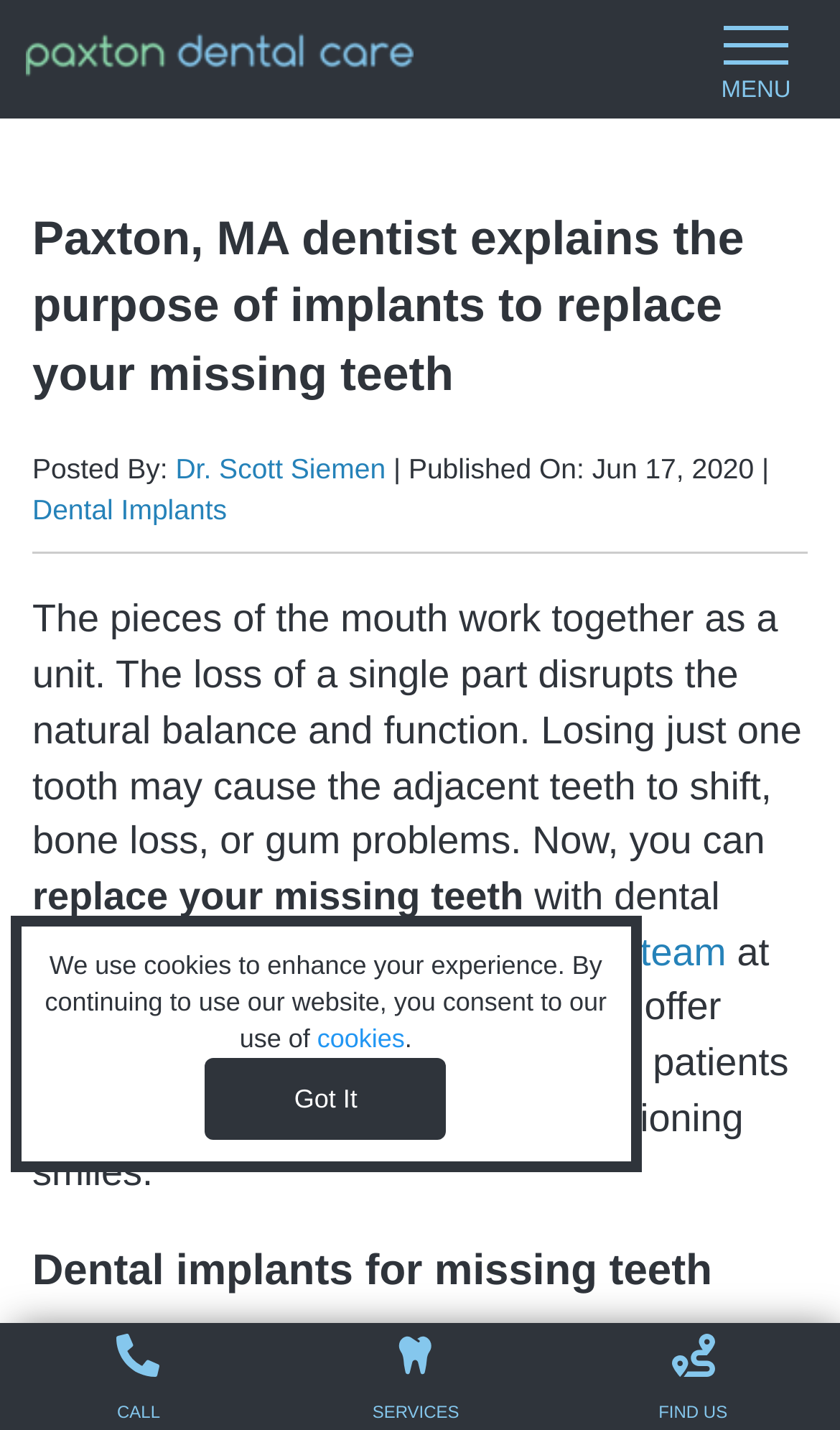Specify the bounding box coordinates of the element's area that should be clicked to execute the given instruction: "Click Paxton Dental Care". The coordinates should be four float numbers between 0 and 1, i.e., [left, top, right, bottom].

[0.03, 0.025, 0.492, 0.051]